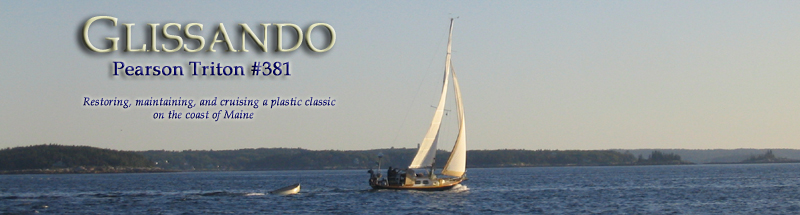What is the color of the sky?
Examine the webpage screenshot and provide an in-depth answer to the question.

The sky in the background of the image is a clear blue, which adds to the serene and peaceful atmosphere of the scene.